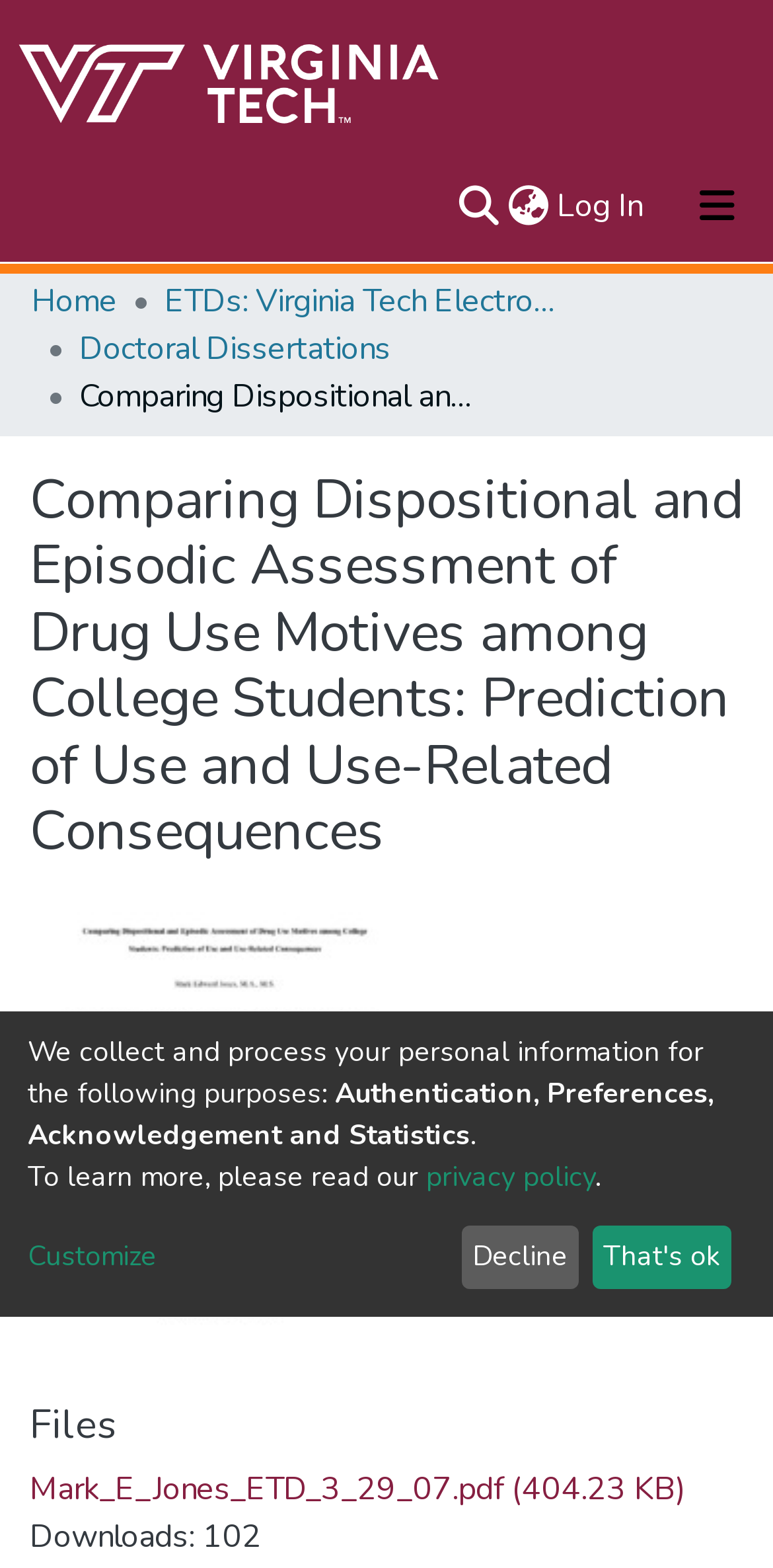How many downloads has the PDF file had?
Carefully examine the image and provide a detailed answer to the question.

I found the number of downloads of the PDF file by looking at the static text next to the link to the file, which says 'Downloads: 102'. This indicates that the PDF file has been downloaded 102 times.